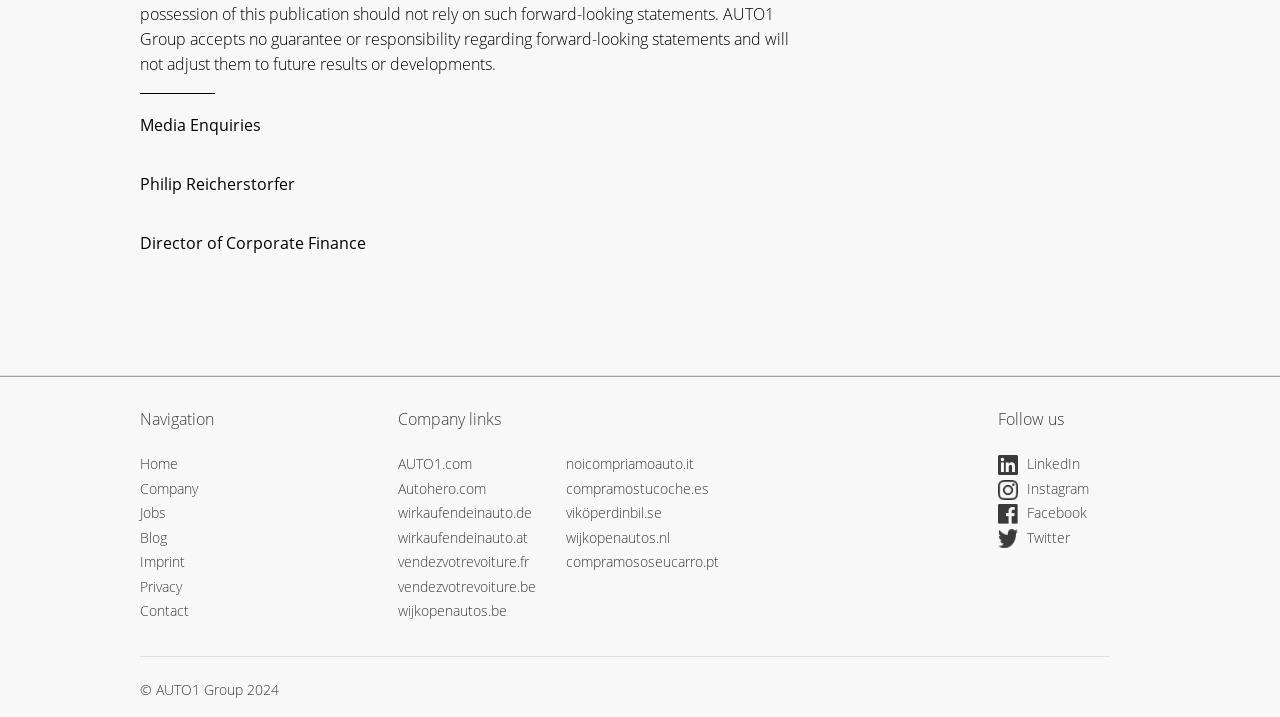Pinpoint the bounding box coordinates of the element you need to click to execute the following instruction: "Go to AUTO1.com". The bounding box should be represented by four float numbers between 0 and 1, in the format [left, top, right, bottom].

[0.311, 0.631, 0.418, 0.665]